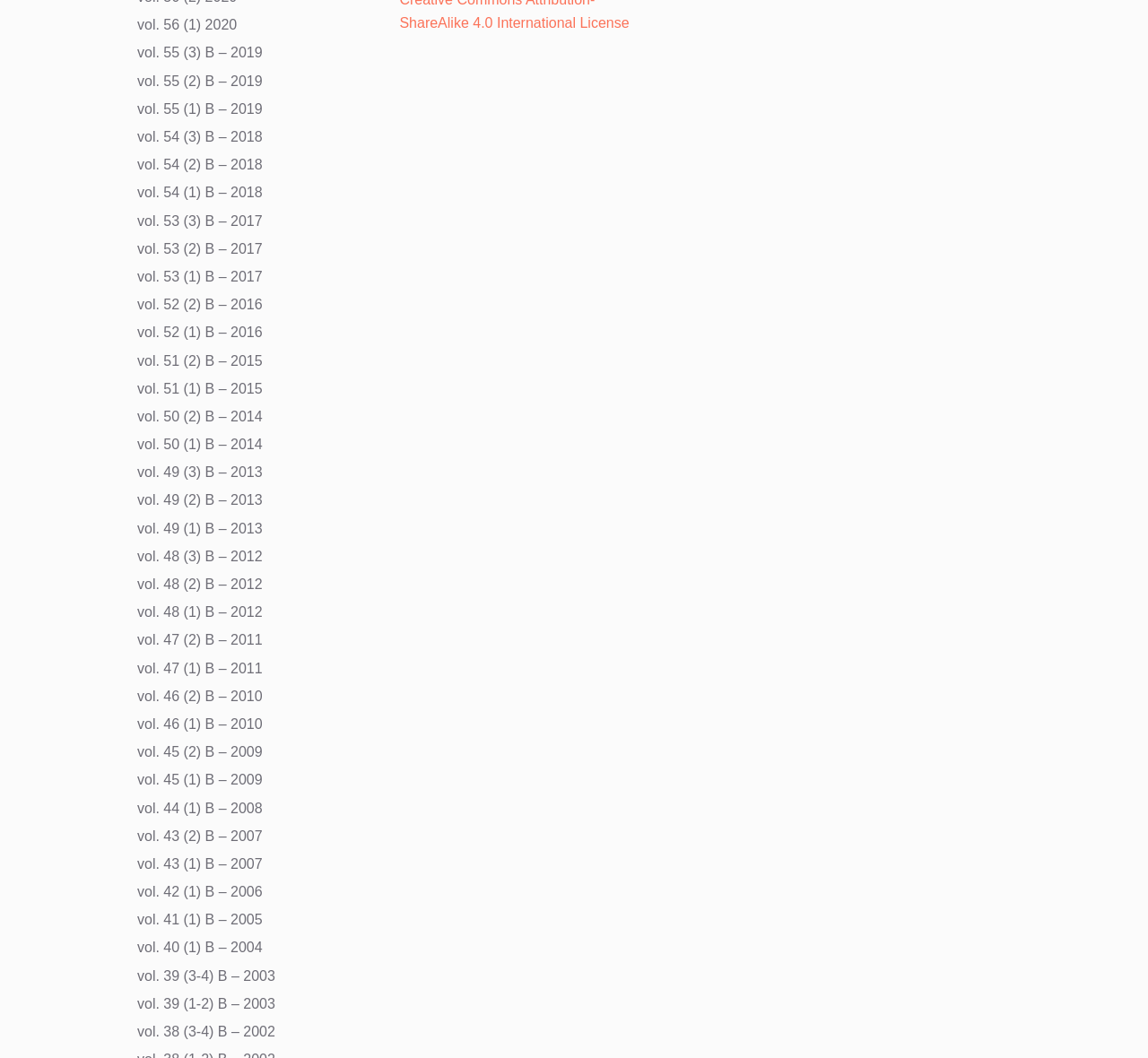What is the latest volume available?
Give a detailed explanation using the information visible in the image.

I looked at the list of links on the webpage and found that the first link is 'vol. 56 (1) 2020', which suggests that it is the latest volume available.